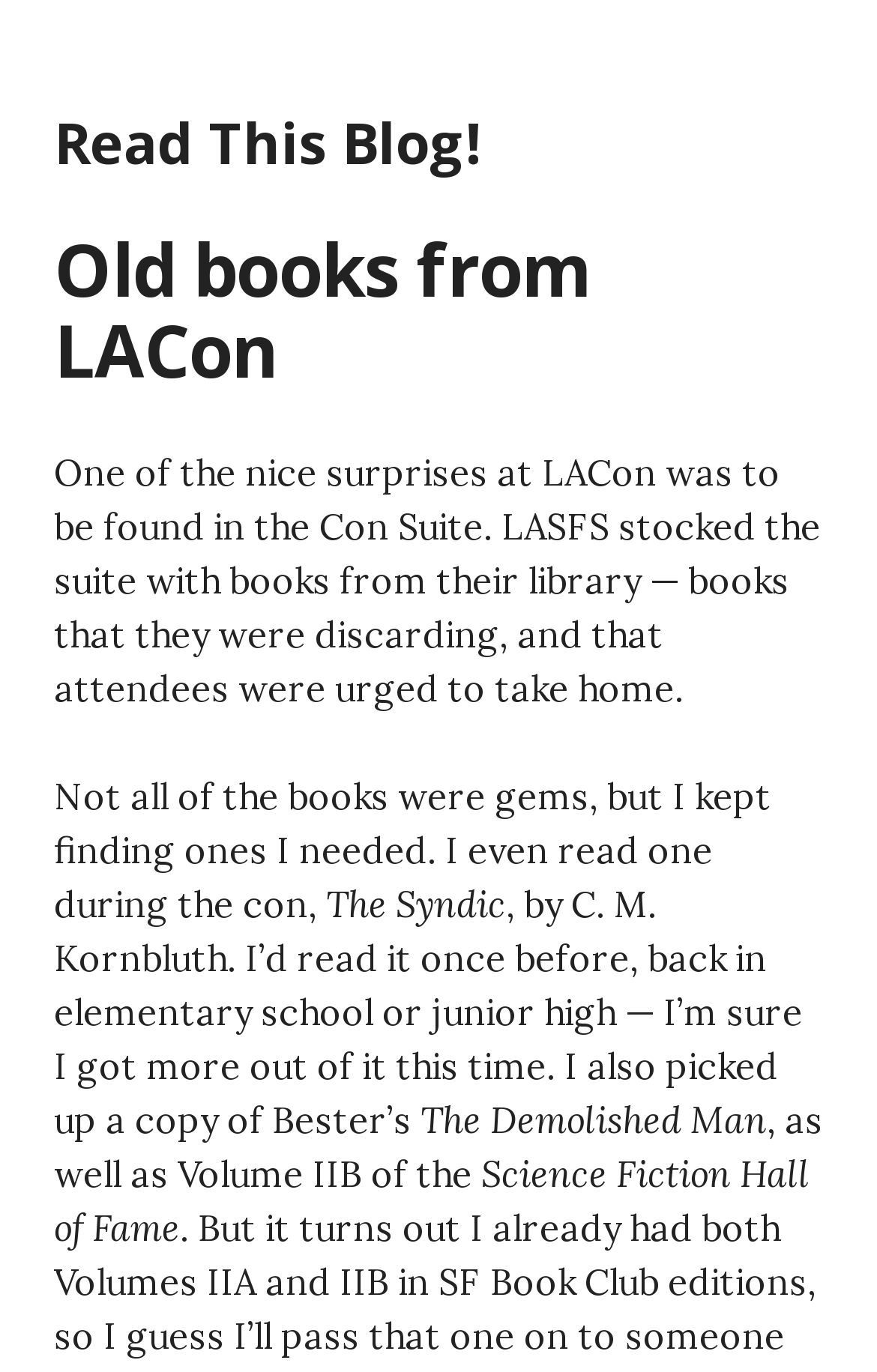Refer to the screenshot and answer the following question in detail:
What book did the author read during the con?

The author mentioned that they kept finding books they needed, and even read one during the con, which was 'The Syndic' by C. M. Kornbluth.